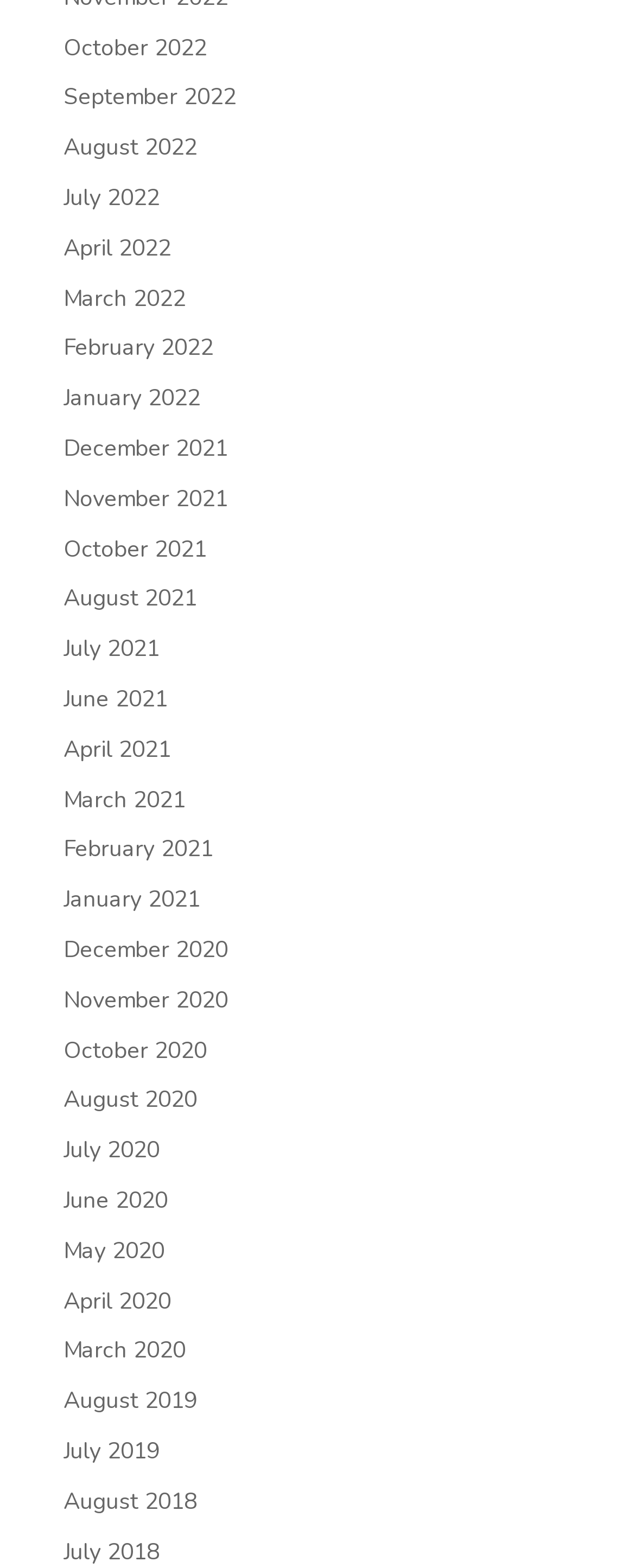Given the element description: "March 2020", predict the bounding box coordinates of this UI element. The coordinates must be four float numbers between 0 and 1, given as [left, top, right, bottom].

[0.1, 0.852, 0.292, 0.871]